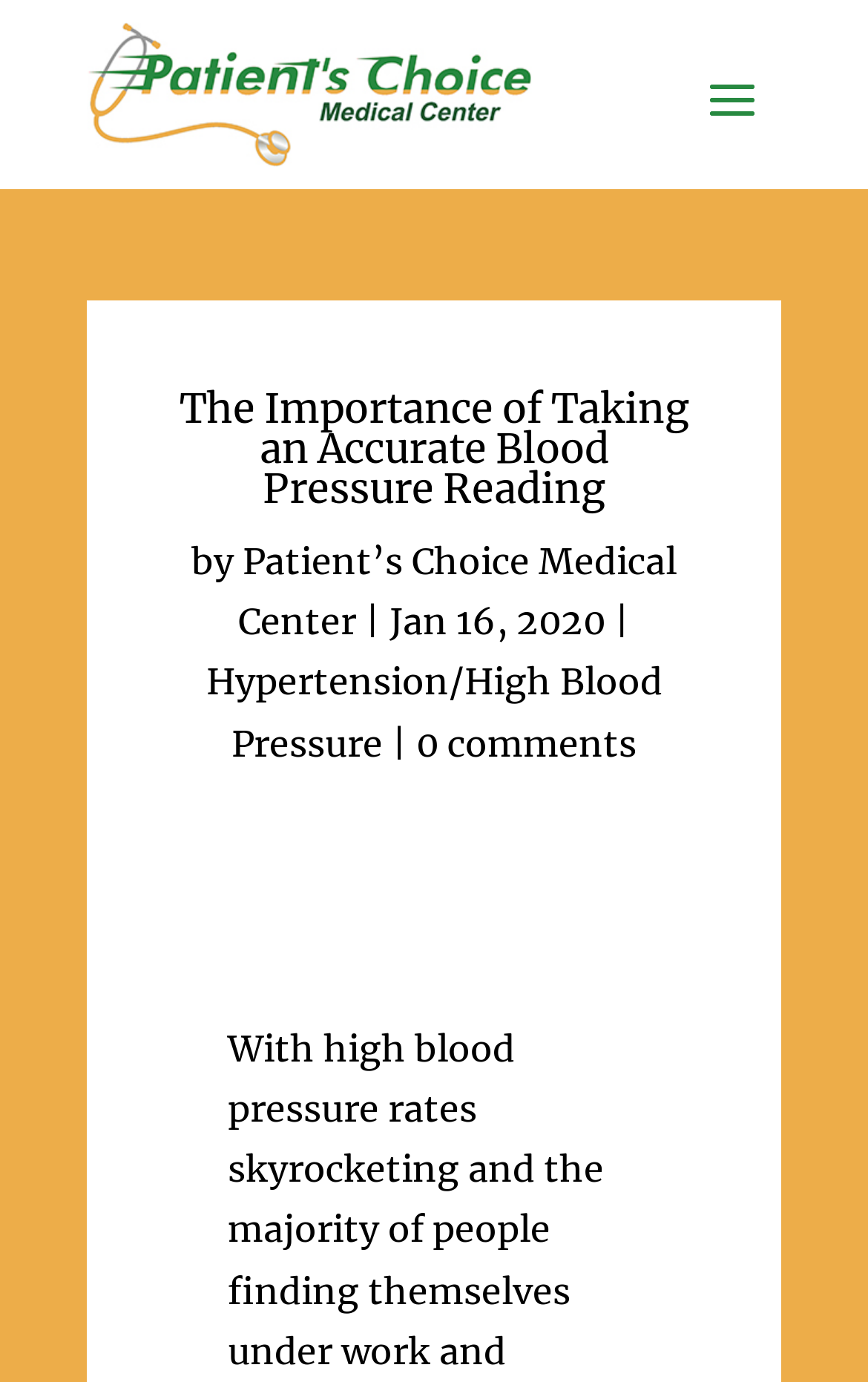Using the information from the screenshot, answer the following question thoroughly:
What is the date of the article?

The date of the article is specified as 'Jan 16, 2020' which is located below the title of the article.